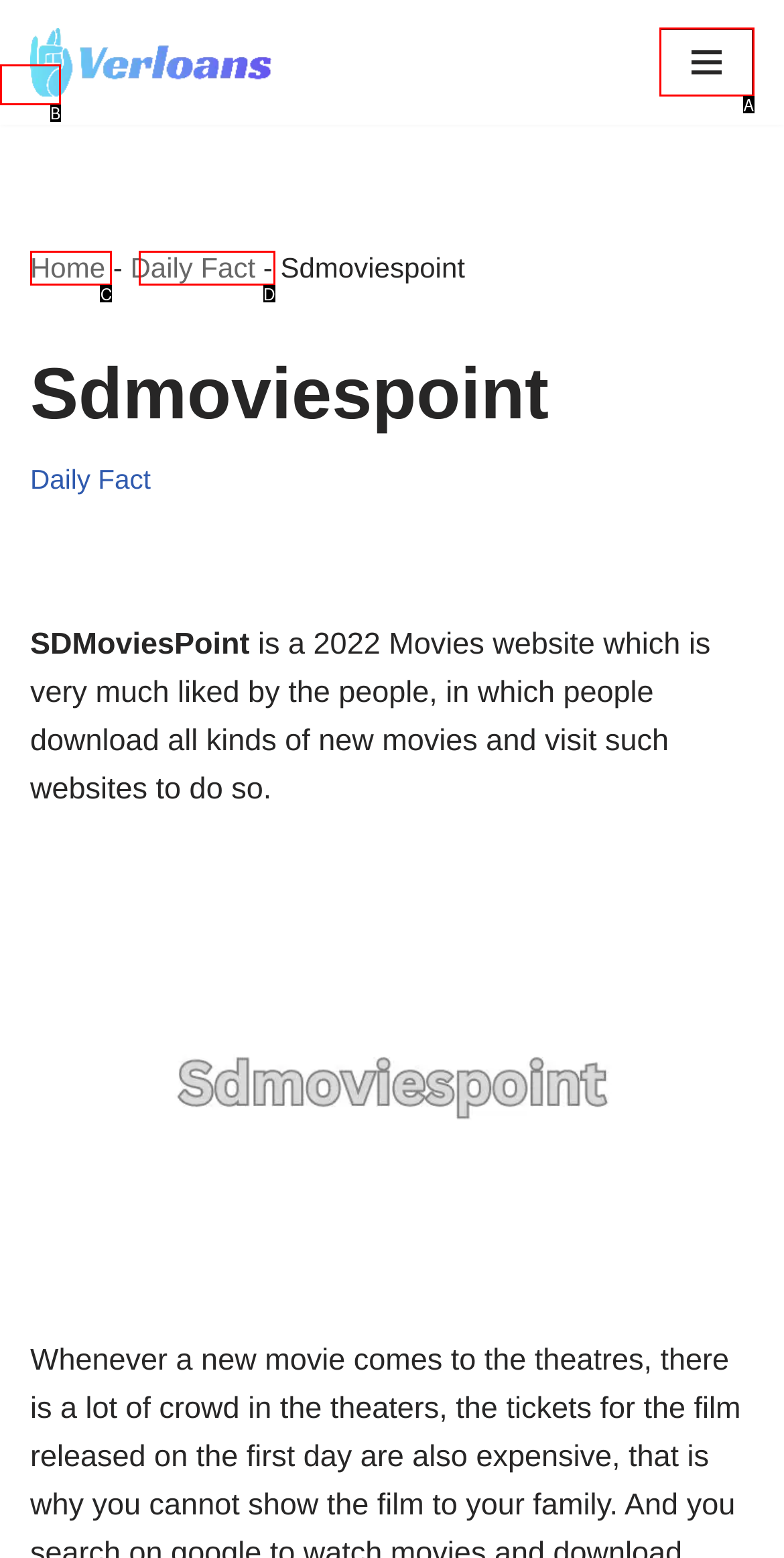Determine the UI element that matches the description: Skip to content
Answer with the letter from the given choices.

B